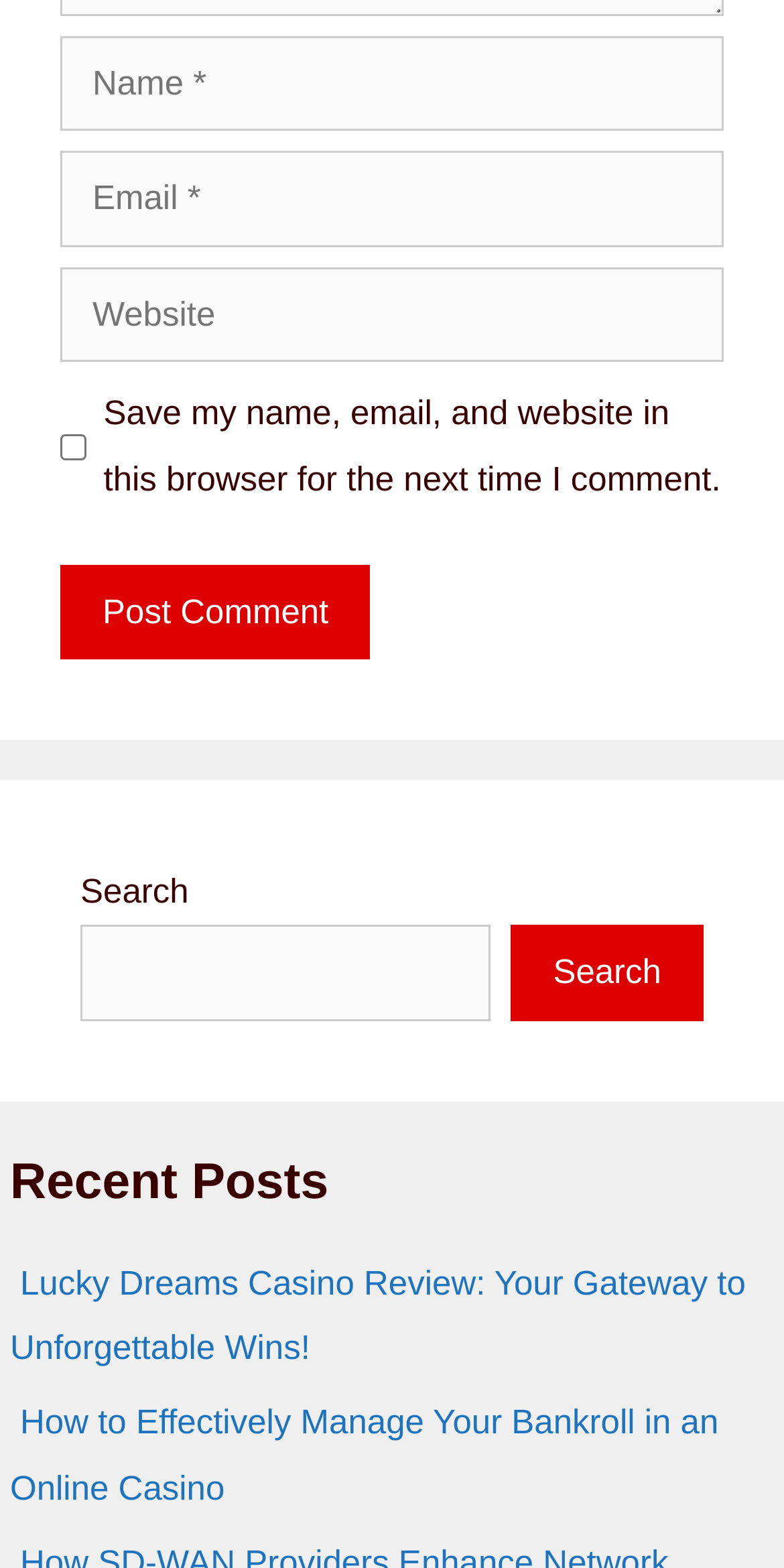Please find the bounding box coordinates of the element that needs to be clicked to perform the following instruction: "View the topic 'Not heating as expected error'". The bounding box coordinates should be four float numbers between 0 and 1, represented as [left, top, right, bottom].

None